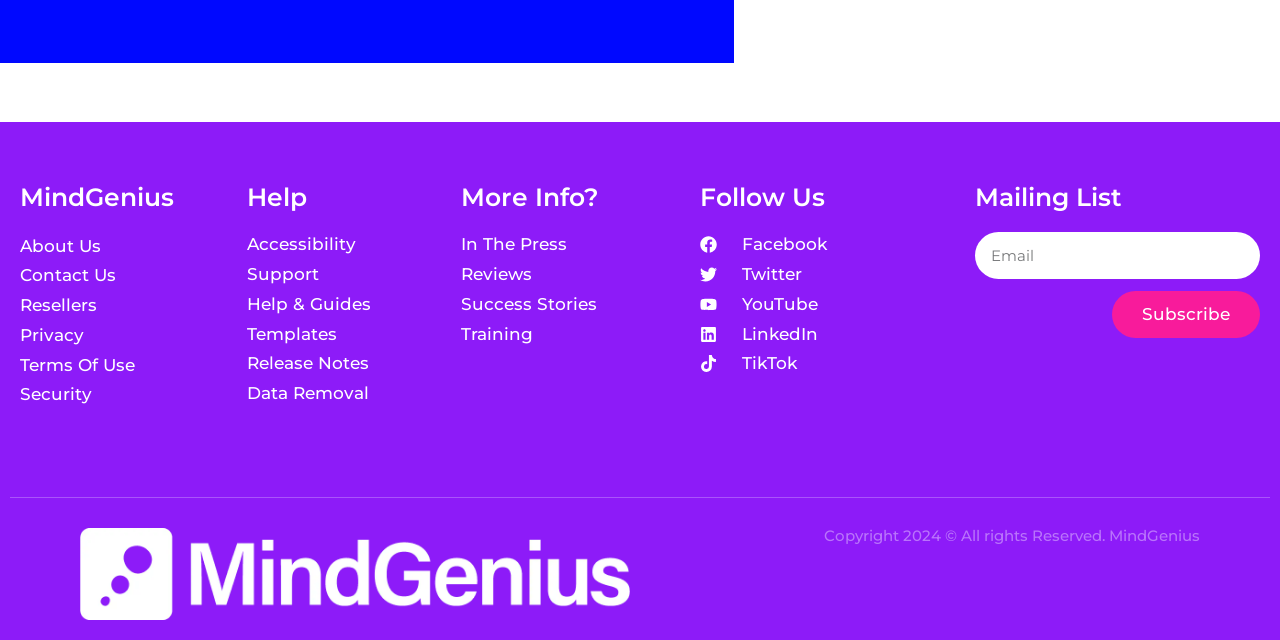Bounding box coordinates should be provided in the format (top-left x, top-left y, bottom-right x, bottom-right y) with all values between 0 and 1. Identify the bounding box for this UI element: parent_node: Email name="form_fields[email]" placeholder="Email"

[0.762, 0.363, 0.984, 0.437]